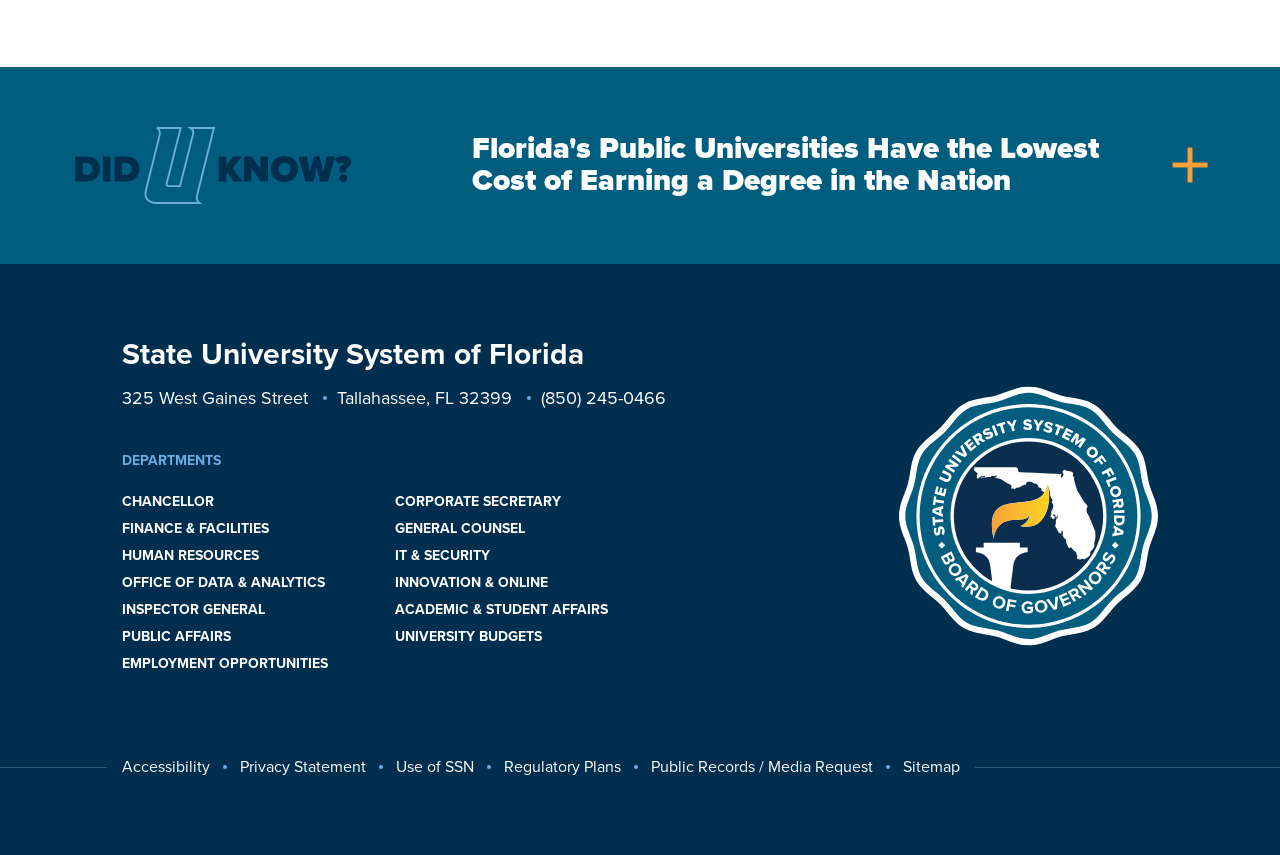Provide a short answer using a single word or phrase for the following question: 
How many departments are listed on the webpage?

12